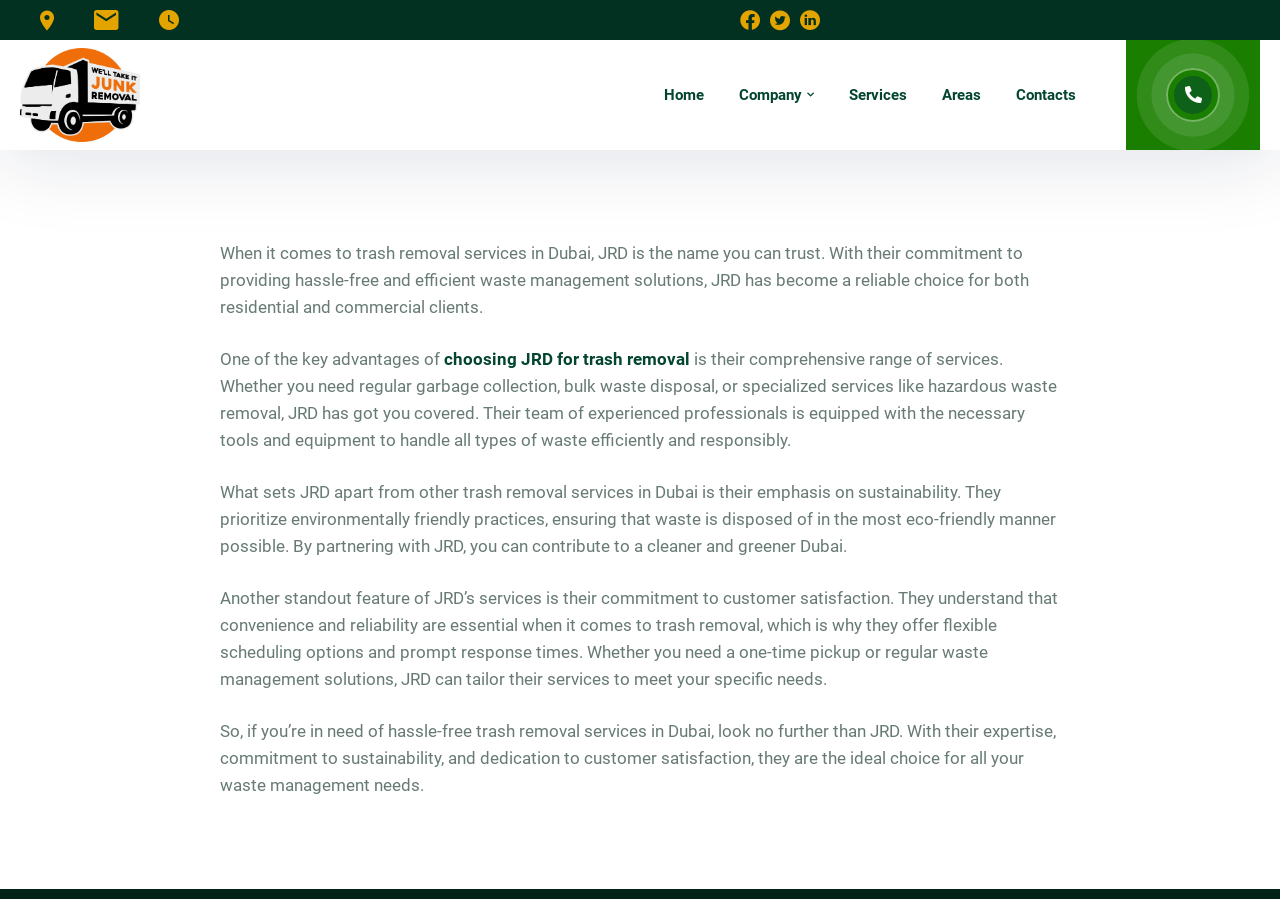Please provide the bounding box coordinates for the element that needs to be clicked to perform the following instruction: "Click on the Facebook link". The coordinates should be given as four float numbers between 0 and 1, i.e., [left, top, right, bottom].

[0.031, 0.011, 0.042, 0.033]